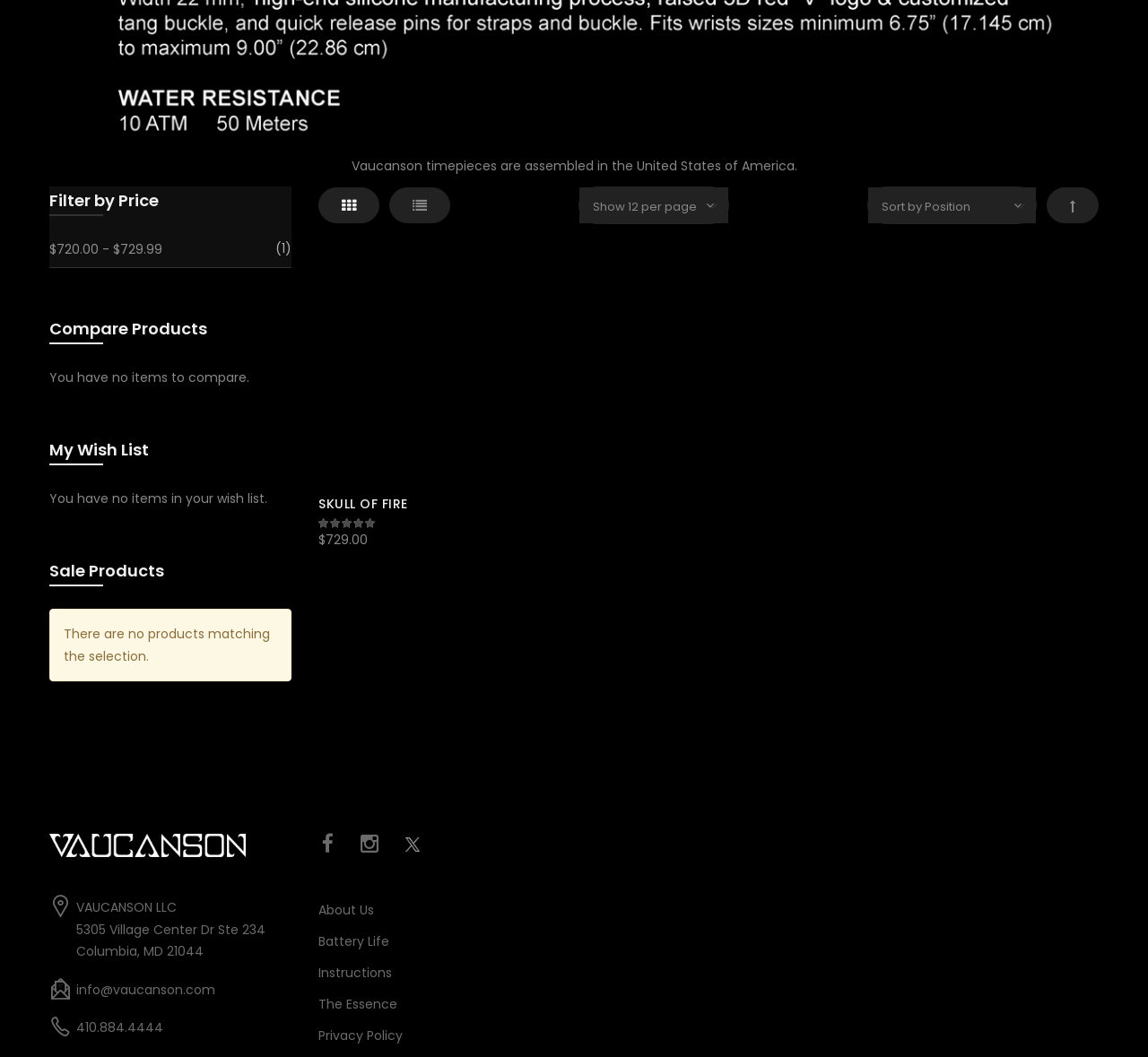What is the purpose of the 'Compare Products' section?
Using the image as a reference, answer with just one word or a short phrase.

To compare products